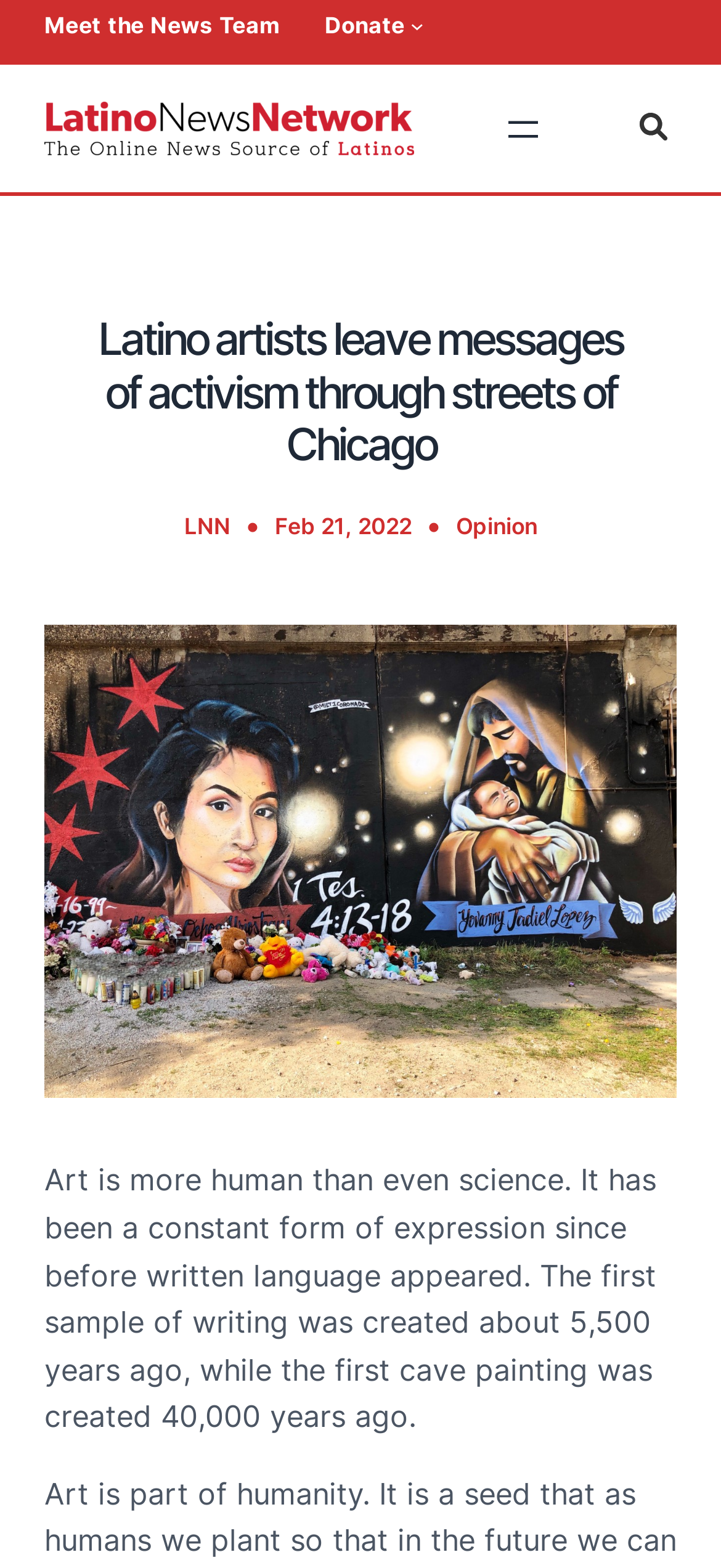Please determine the bounding box coordinates, formatted as (top-left x, top-left y, bottom-right x, bottom-right y), with all values as floating point numbers between 0 and 1. Identify the bounding box of the region described as: aria-label="Open menu"

[0.694, 0.068, 0.755, 0.096]